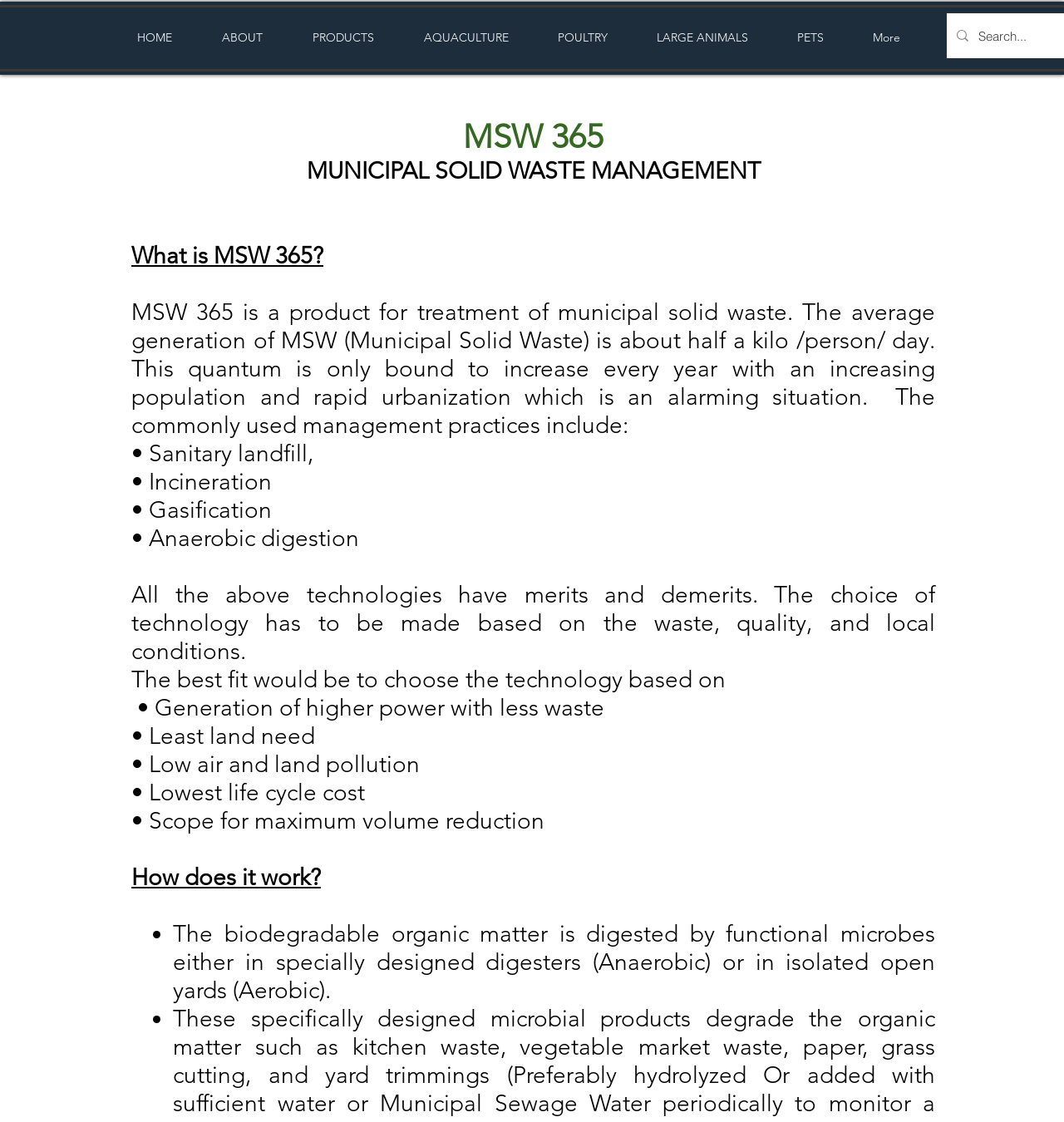How does MSW 365 work?
Carefully examine the image and provide a detailed answer to the question.

According to the webpage, MSW 365 works by digesting biodegradable organic matter using functional microbes, either in specially designed digesters (anaerobic) or in isolated open yards (aerobic). This process helps to break down the waste and generate power.